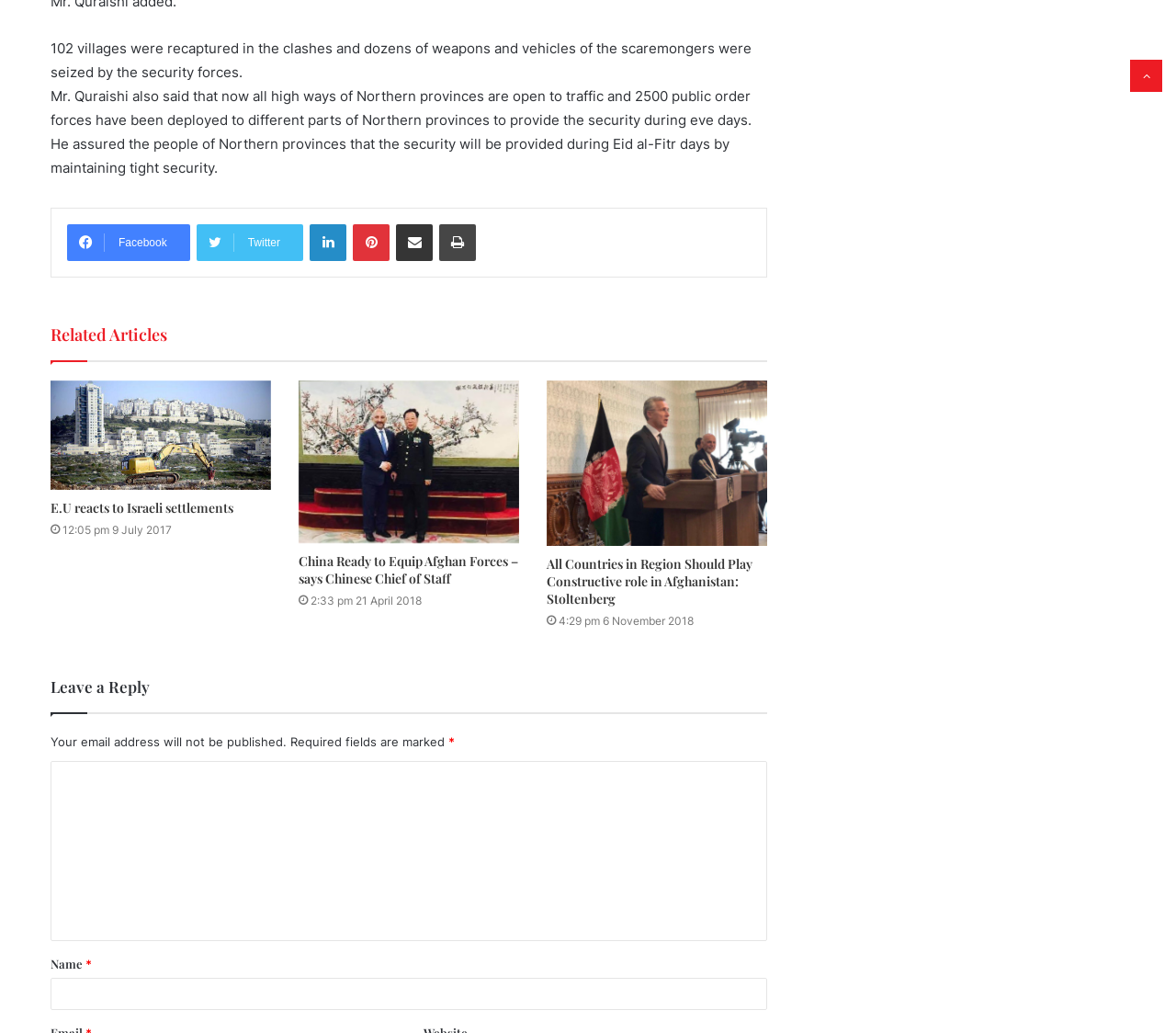Find the bounding box of the UI element described as: "Home". The bounding box coordinates should be given as four float values between 0 and 1, i.e., [left, top, right, bottom].

None